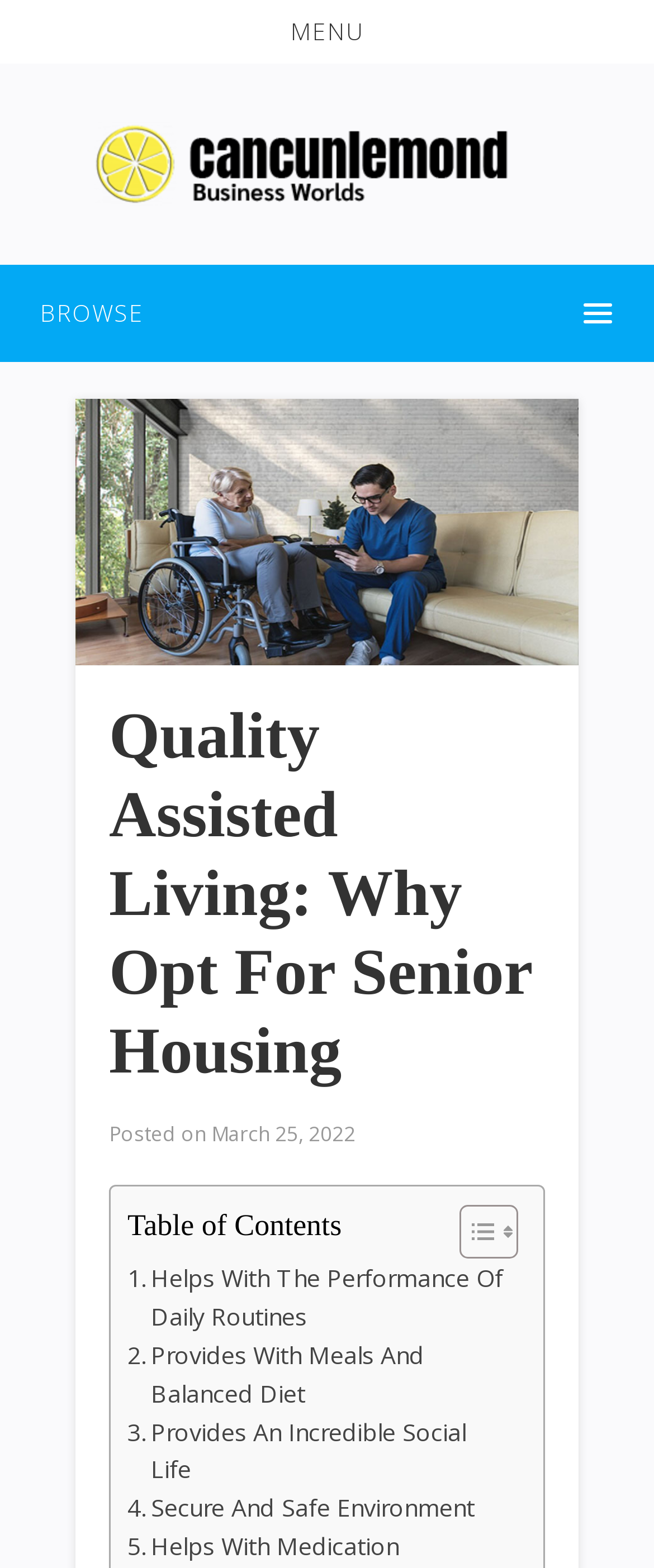Provide a comprehensive description of the webpage.

The webpage is about Quality Assisted Living and its benefits for senior housing. At the top left corner, there is a "MENU" button. Next to it, on the top center, is a link to "cancunlemond-com" accompanied by an image with the same name. 

Below the top section, there is a "BROWSE" button on the top left corner. To the right of the "BROWSE" button, there is a large image with the title "Quality Assisted Living: Why Opt For Senior Housing". 

Underneath the image, there is a header section that spans across the page. The header section contains the title "Quality Assisted Living: Why Opt For Senior Housing" in a larger font, followed by the text "Posted on March 25, 2022" in a smaller font. 

Below the header section, there is a table of contents section that takes up about half of the page width. The table of contents section has a title "Table of Contents" and a "Toggle Table of Content" link with two small images. 

The rest of the page is dedicated to listing the benefits of Quality Assisted Living, including "Helps With The Performance Of Daily Routines", "Provides With Meals And Balanced Diet", "Provides An Incredible Social Life", "Secure And Safe Environment", and "Helps With Medication". Each benefit is presented as a link, and they are arranged vertically in a single column.